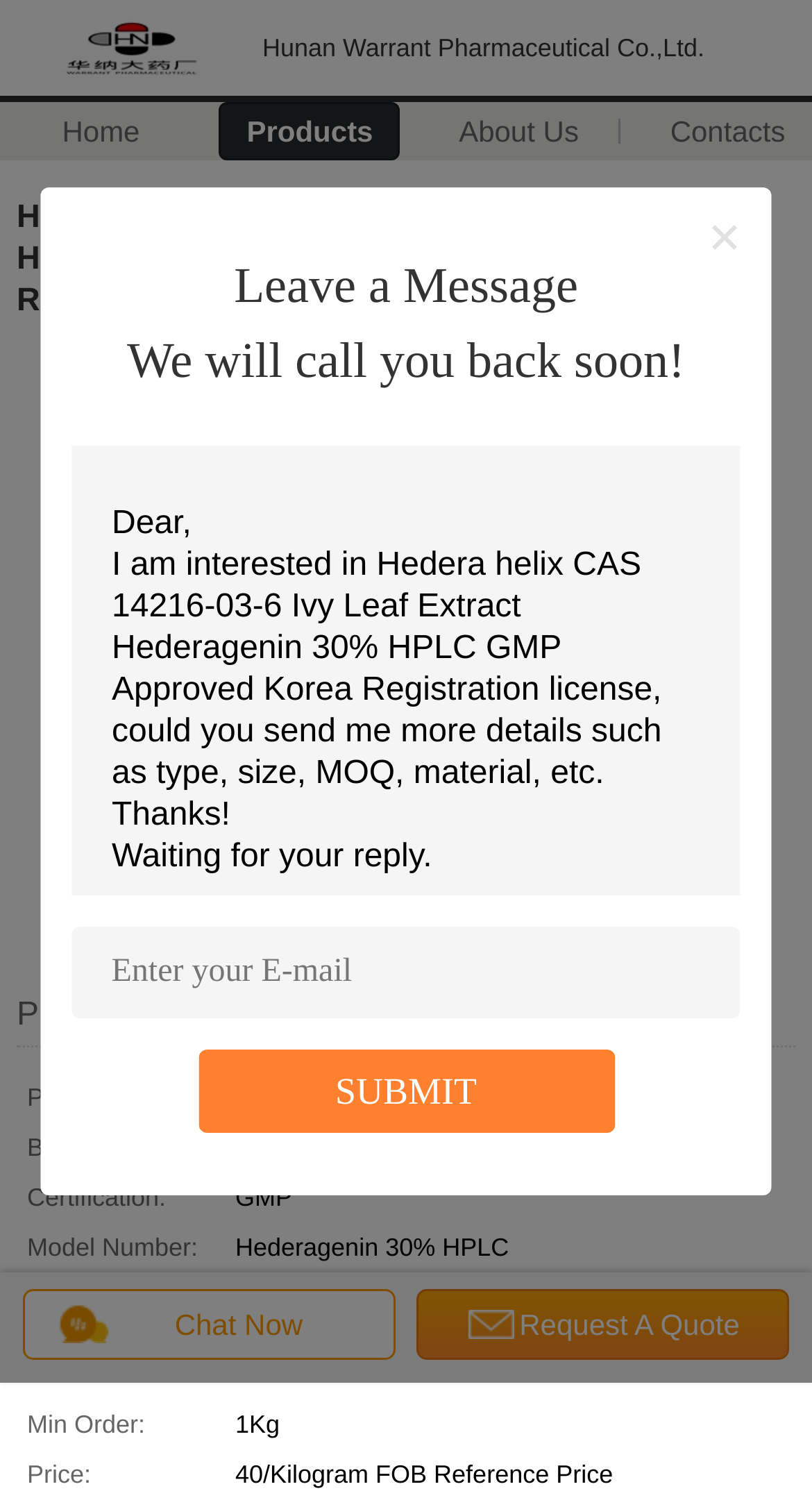Specify the bounding box coordinates of the area that needs to be clicked to achieve the following instruction: "Click on the Home link".

[0.012, 0.069, 0.236, 0.105]